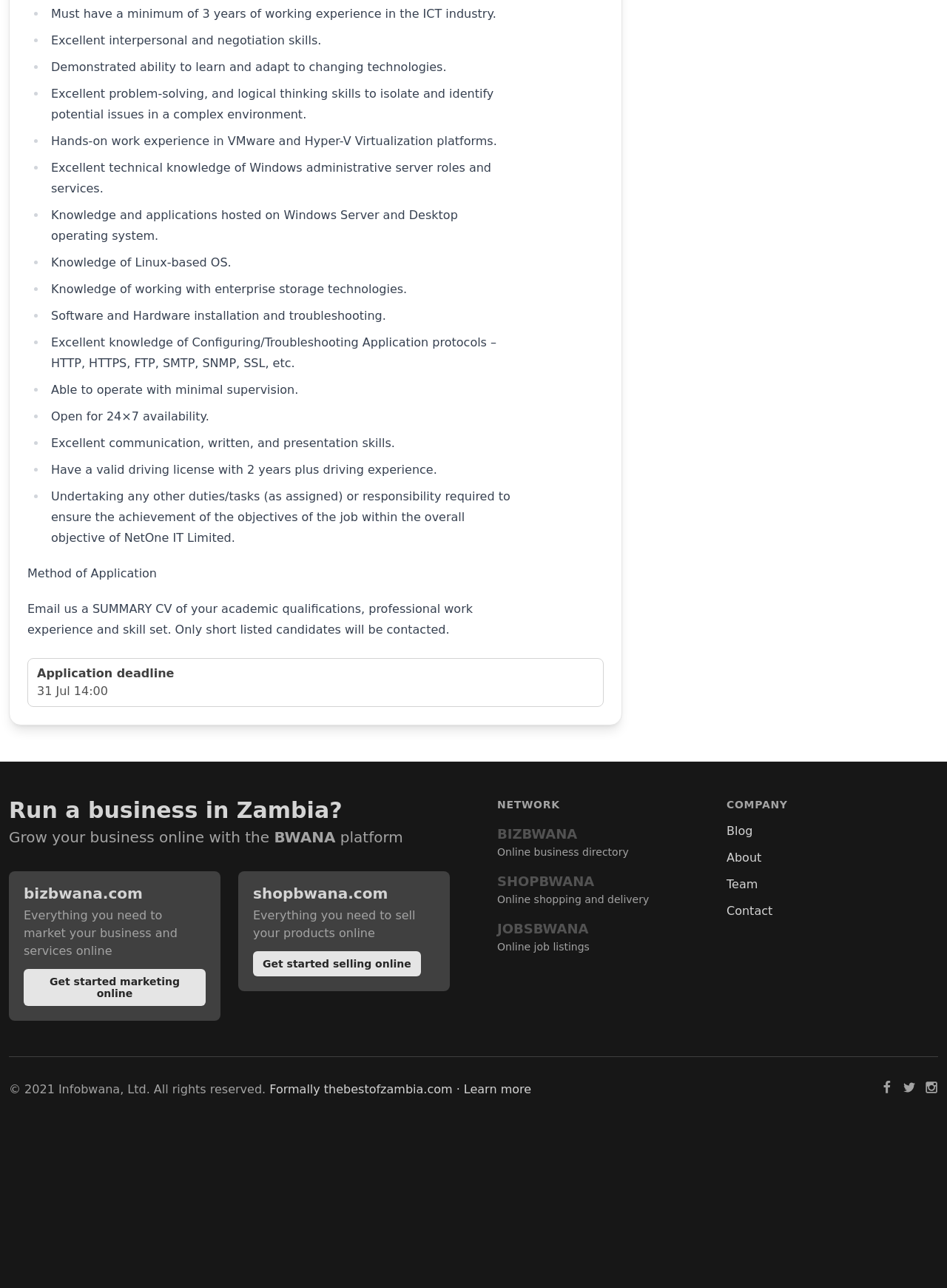Point out the bounding box coordinates of the section to click in order to follow this instruction: "Click the 'Get started marketing online' button".

[0.025, 0.752, 0.217, 0.781]